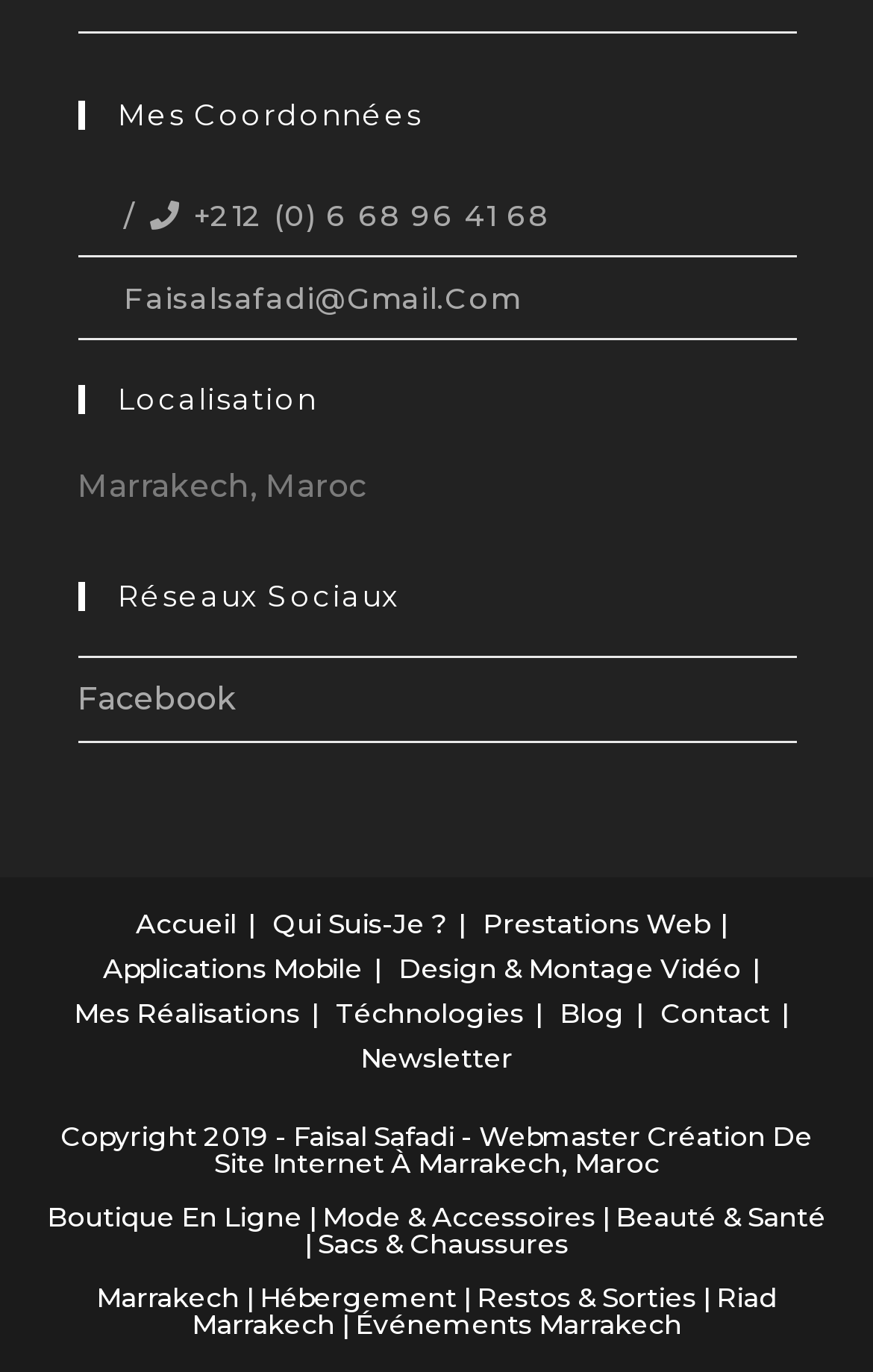Identify the bounding box coordinates of the clickable region to carry out the given instruction: "View contact information".

[0.088, 0.127, 0.912, 0.186]